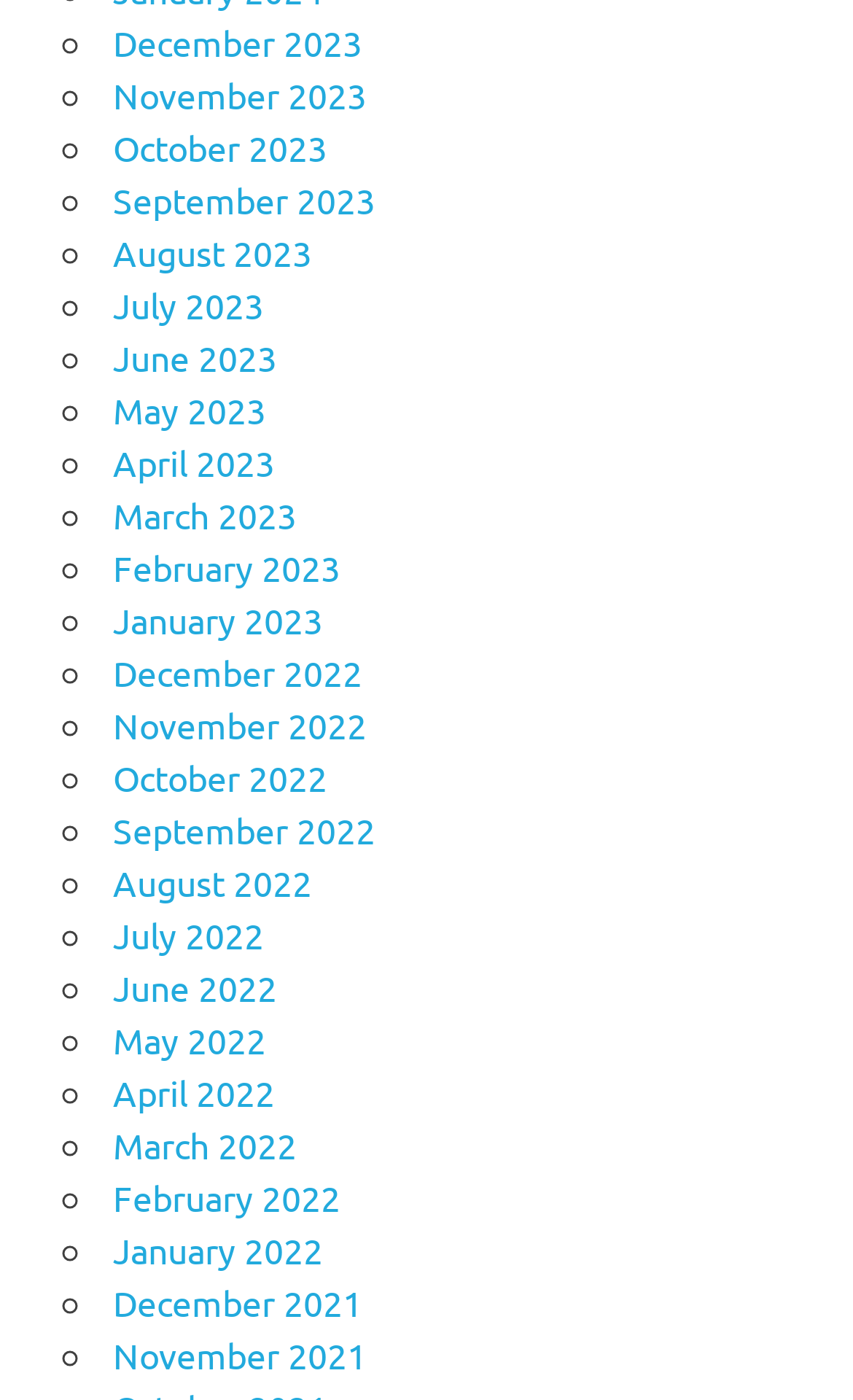Are the months listed in chronological order?
Refer to the screenshot and deliver a thorough answer to the question presented.

I examined the list of links and noticed that the months are listed in chronological order, with the most recent month first and the earliest month last.